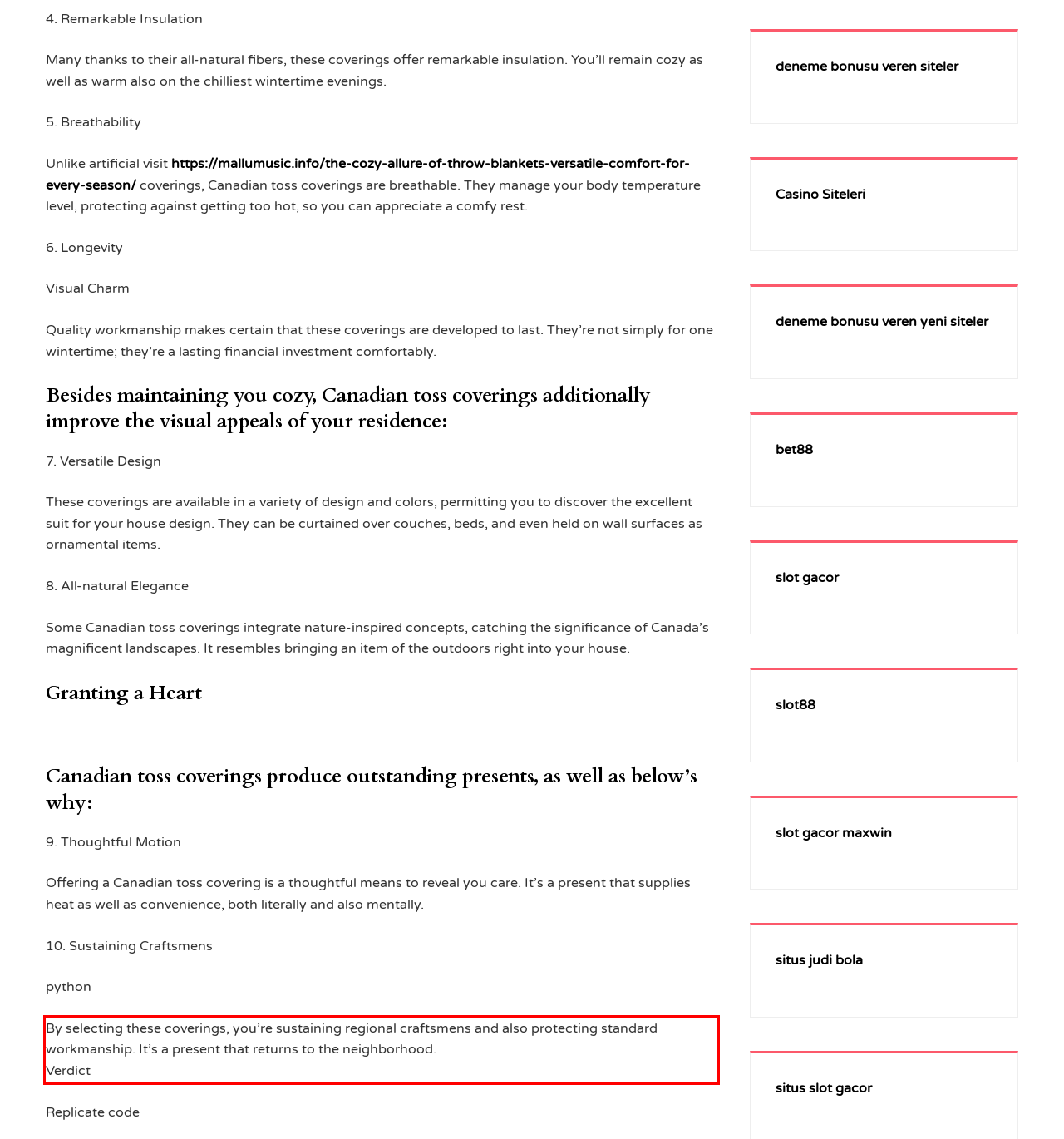Look at the provided screenshot of the webpage and perform OCR on the text within the red bounding box.

By selecting these coverings, you’re sustaining regional craftsmens and also protecting standard workmanship. It’s a present that returns to the neighborhood. Verdict